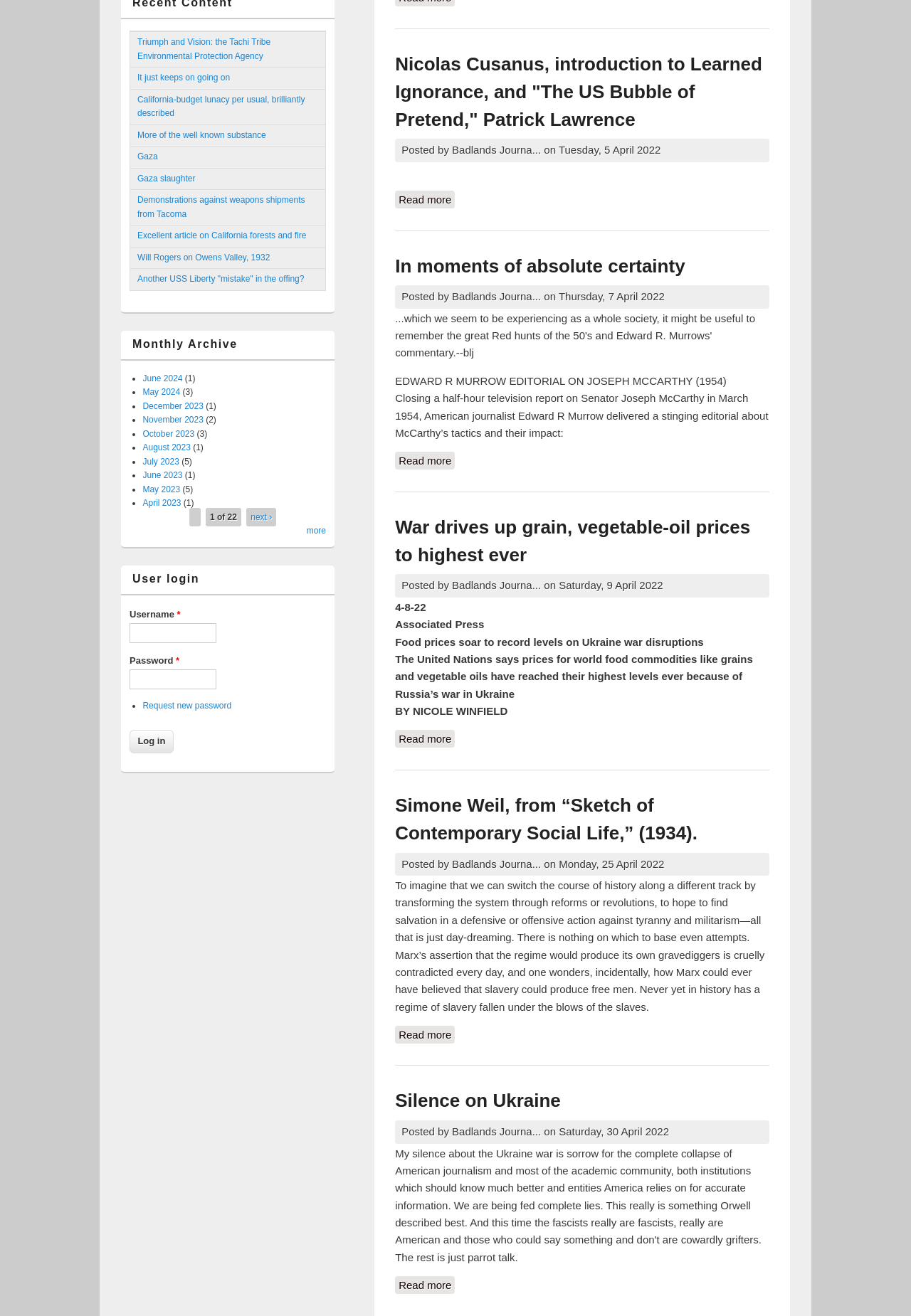Locate and provide the bounding box coordinates for the HTML element that matches this description: "parent_node: Username * name="name"".

[0.142, 0.473, 0.238, 0.488]